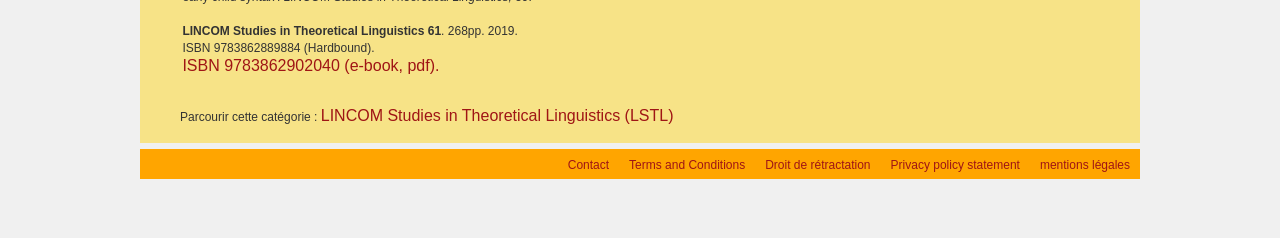What is the orientation of the separator element?
Using the image as a reference, answer with just one word or a short phrase.

horizontal